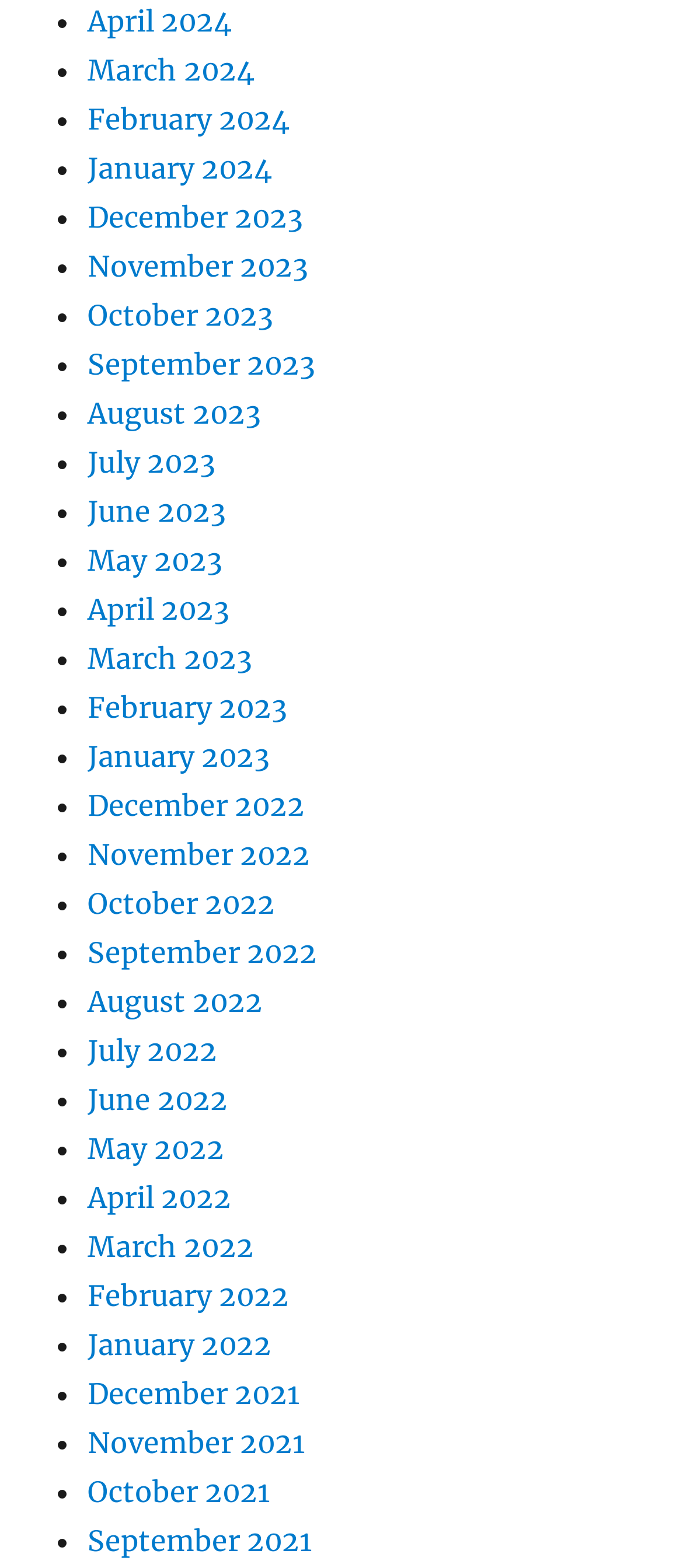What is the most recent month listed?
Answer with a single word or phrase, using the screenshot for reference.

April 2024